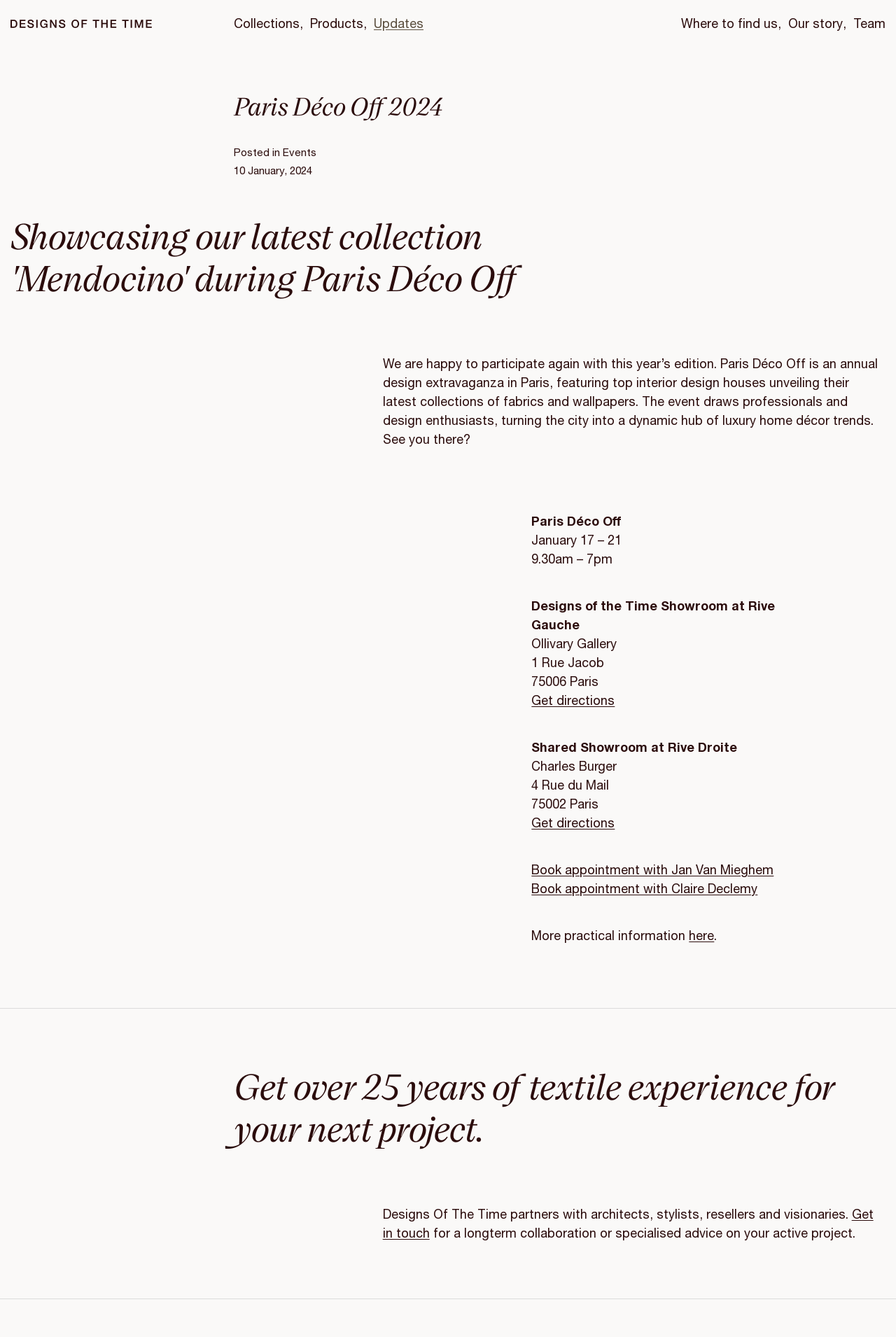Find the bounding box coordinates of the element's region that should be clicked in order to follow the given instruction: "Skip to main content". The coordinates should consist of four float numbers between 0 and 1, i.e., [left, top, right, bottom].

[0.0, 0.0, 0.139, 0.014]